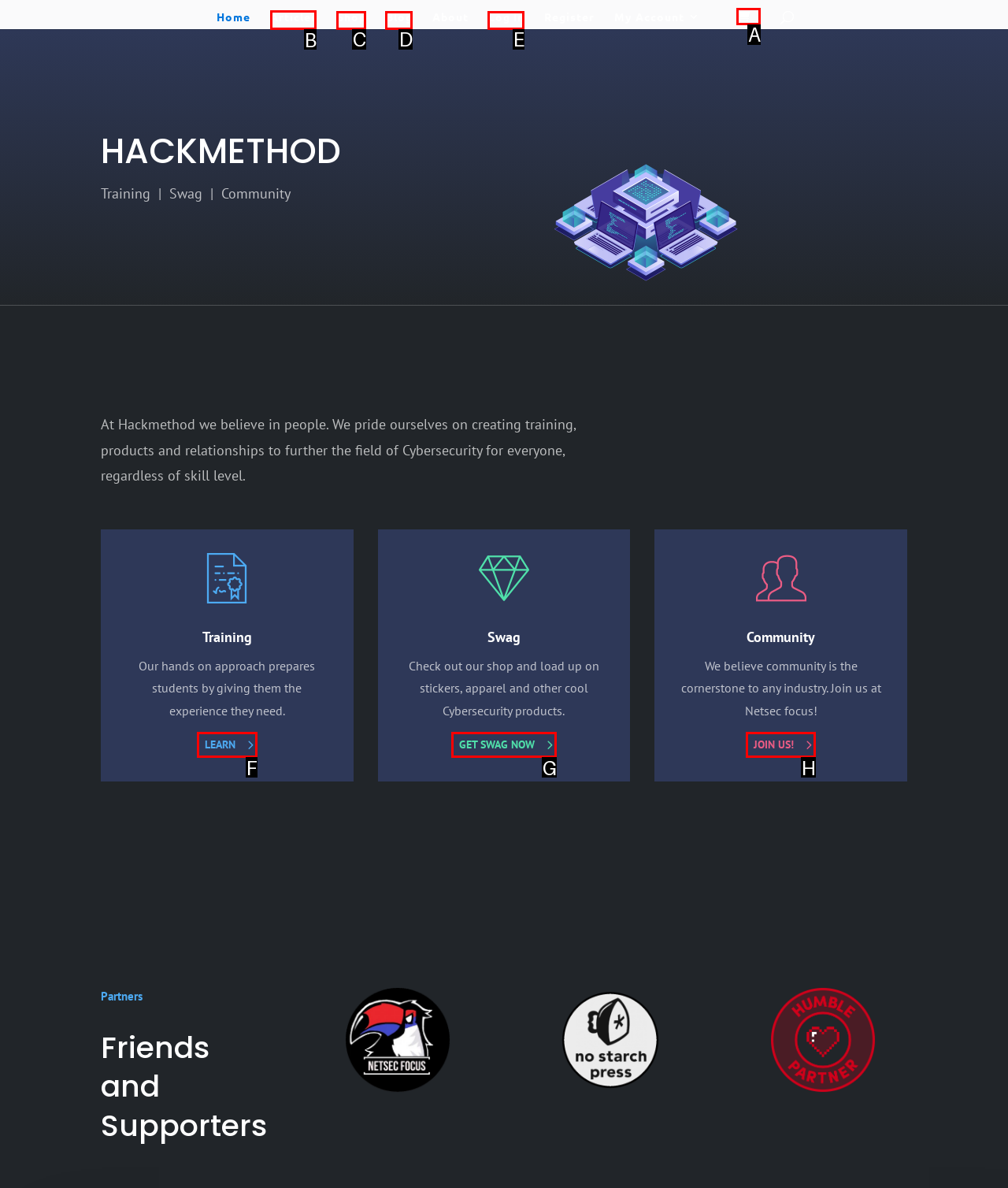Select the letter of the option that should be clicked to achieve the specified task: view articles. Respond with just the letter.

B